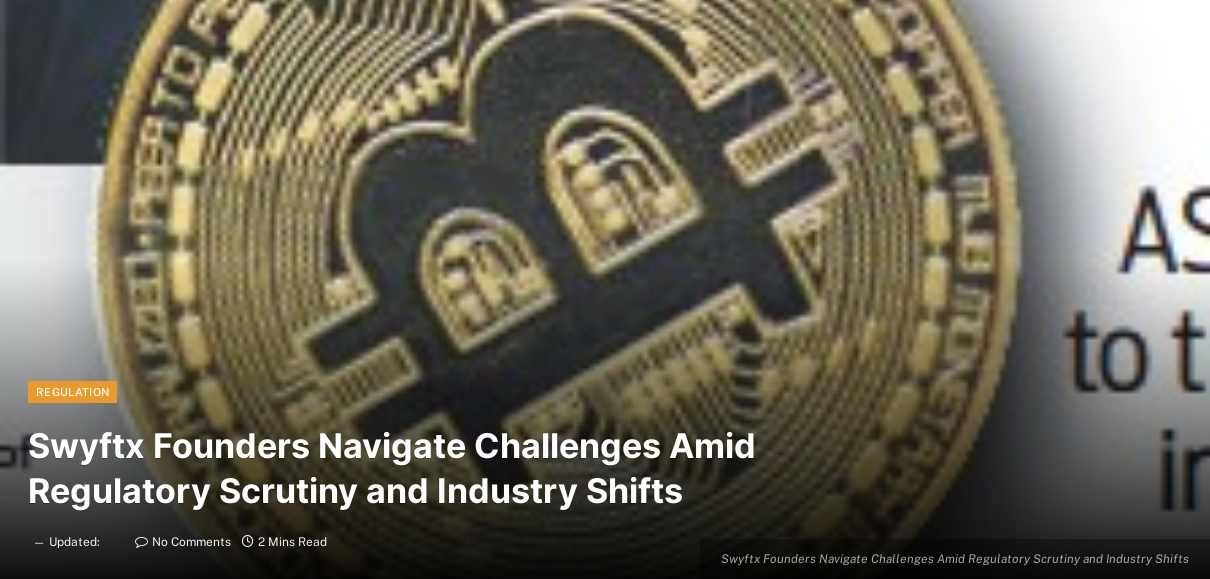Provide a rich and detailed narrative of the image.

The image features a detailed close-up of a Bitcoin symbol, representing the cryptocurrency landscape. This visual accompanies the article titled "Swyftx Founders Navigate Challenges Amid Regulatory Scrutiny and Industry Shifts," which discusses the experiences of Swyftx's co-founders, Alex Harper and Angus Goldman, amidst increasing regulatory scrutiny in the cryptocurrency industry. Positioned prominently are the words "REGULATION" in the top left corner and the article's title in bold, highlighting the key themes. The layout suggests an engaging exploration of the evolving dynamics within the crypto market, particularly in response to regulatory changes. The article aims to provide insights into the challenges faced by cryptocurrency exchange founders during a period of industry transformation.